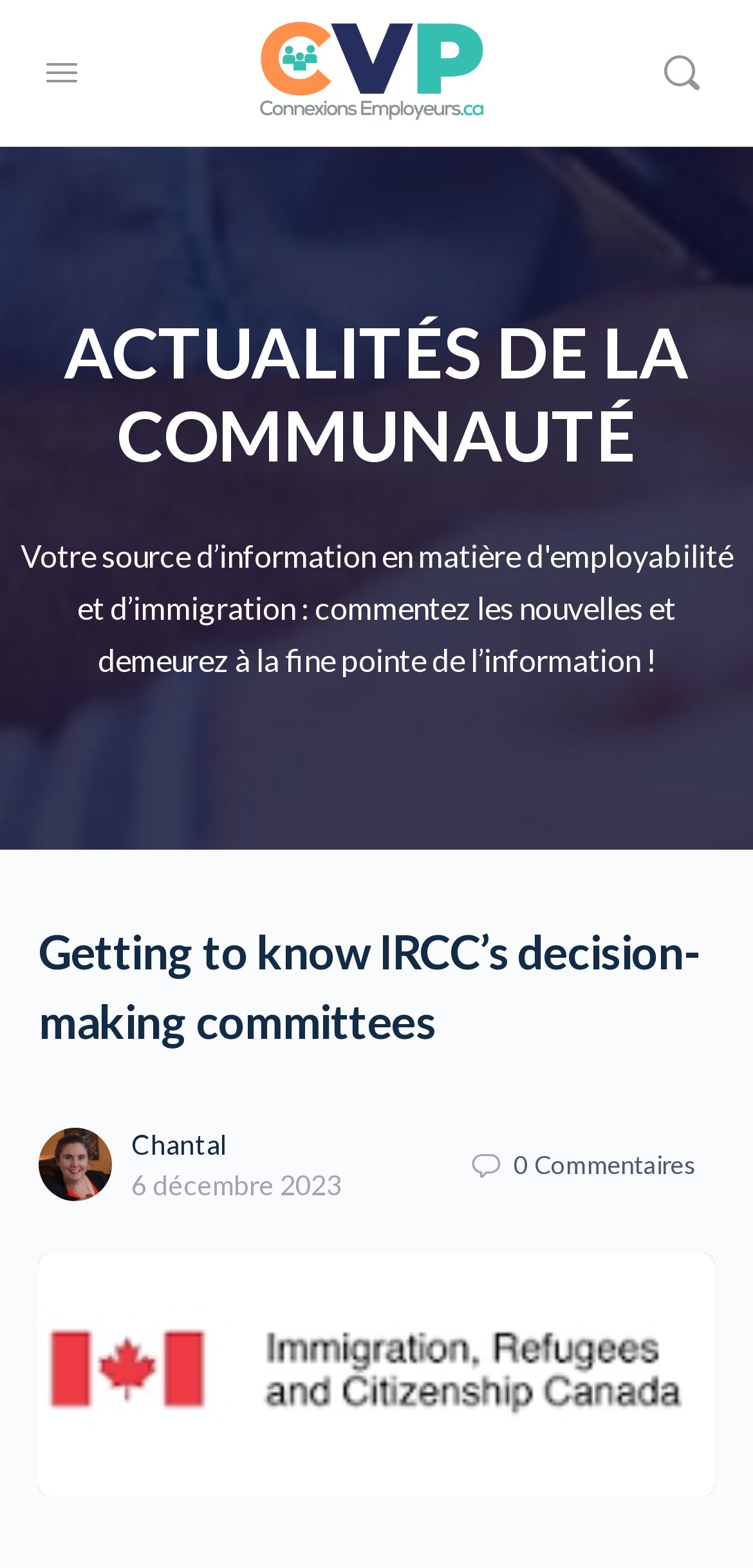How many comments are there on the latest news? Refer to the image and provide a one-word or short phrase answer.

0